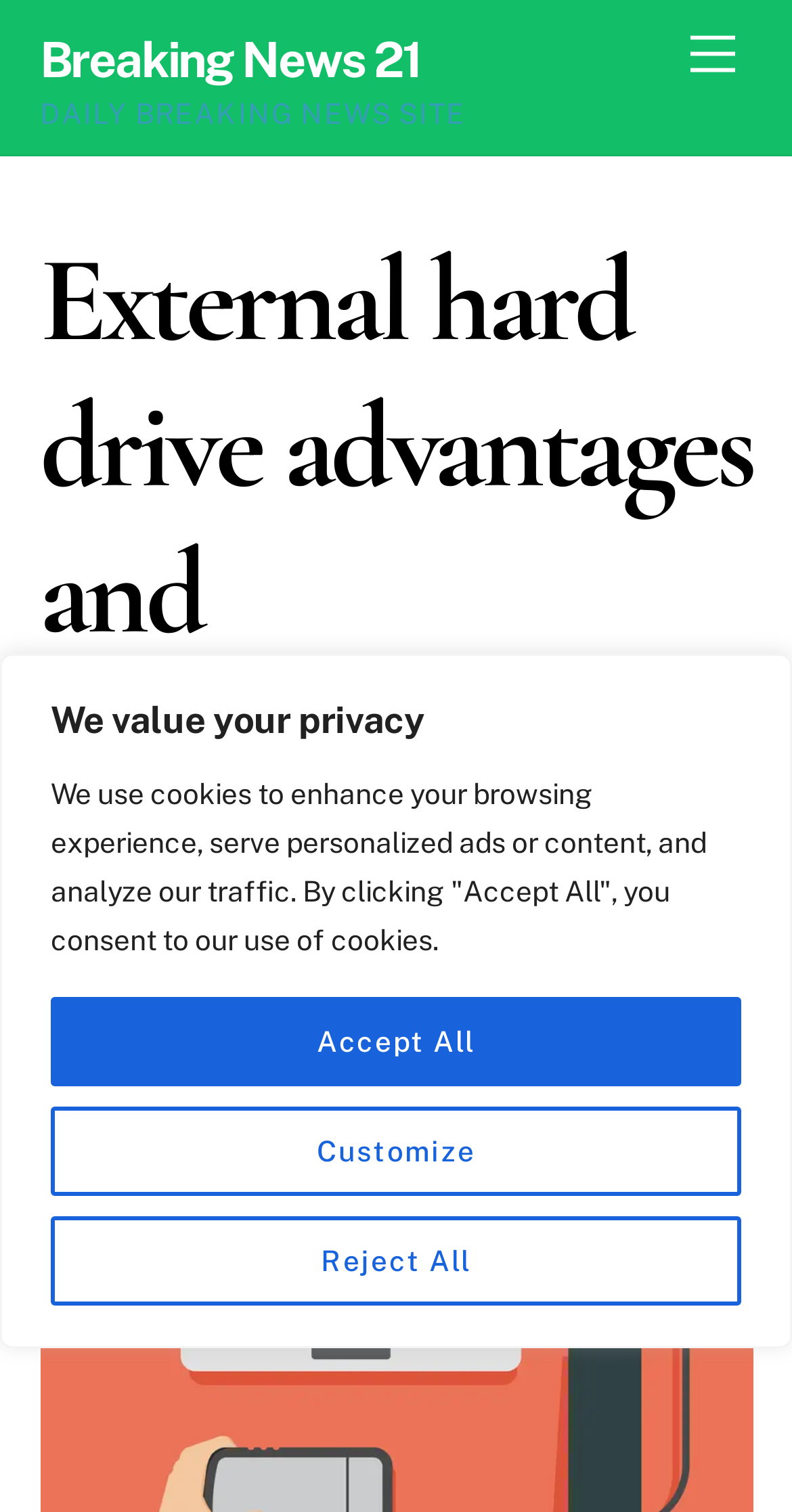Give a complete and precise description of the webpage's appearance.

The webpage is about external hard drive advantages and disadvantages, with a focus on breaking news. At the top of the page, there is a notification bar that spans the entire width, taking up about 46% of the screen's height from the top. This bar contains a heading "We value your privacy" and three buttons: "Customize", "Reject All", and "Accept All", which are aligned horizontally and centered within the bar.

In the top-right corner, there is a "Menu" link. Below the notification bar, the website's title "Breaking News 21" is displayed prominently, followed by a subtitle "DAILY BREAKING NEWS SITE". 

The main content of the webpage is headed by "External hard drive advantages and disadvantages", which takes up a significant portion of the screen. At the bottom-right corner of the page, there is a "Back To Top" link.